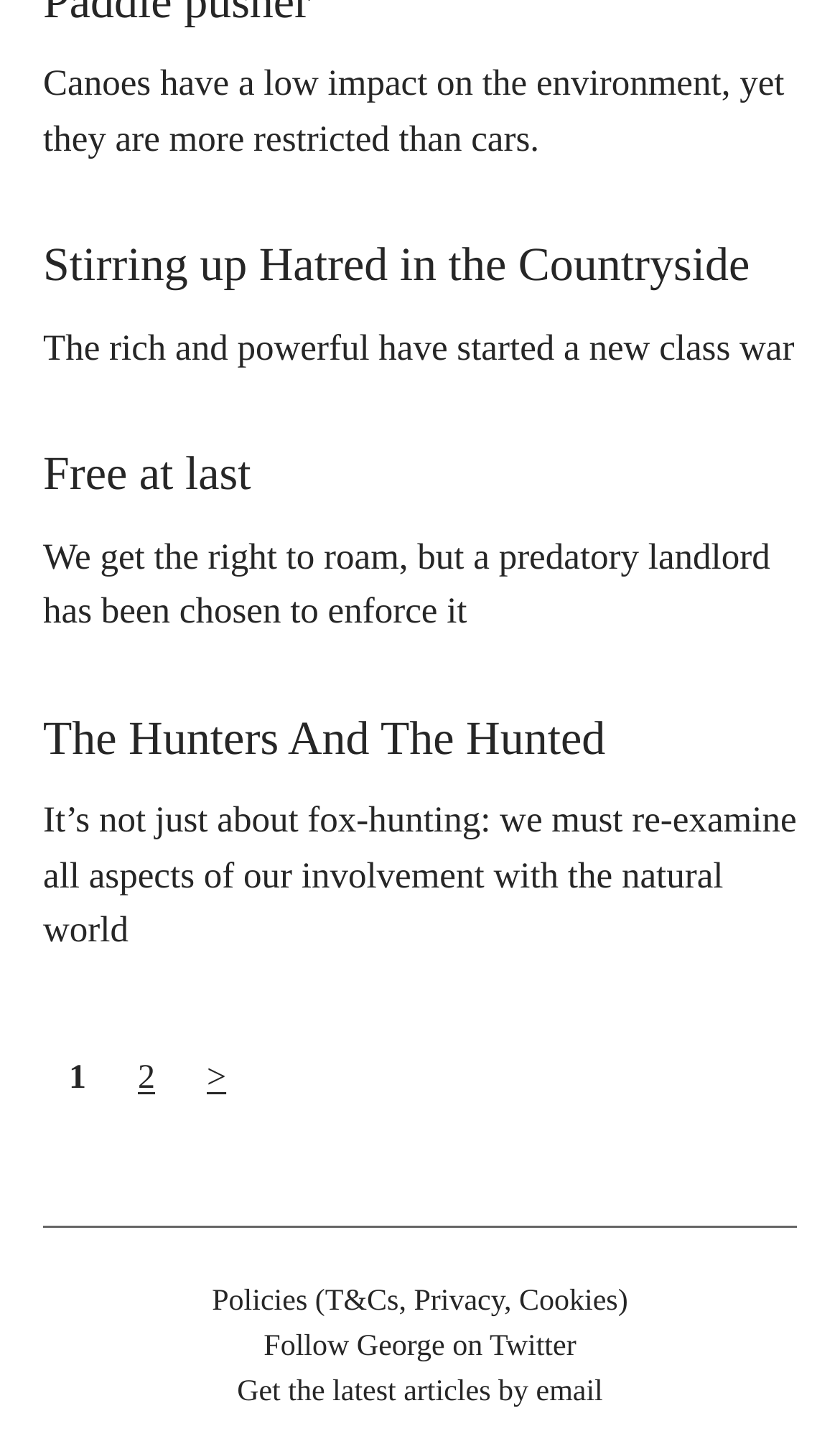What is the topic of the third article?
Answer the question using a single word or phrase, according to the image.

The Hunters And The Hunted